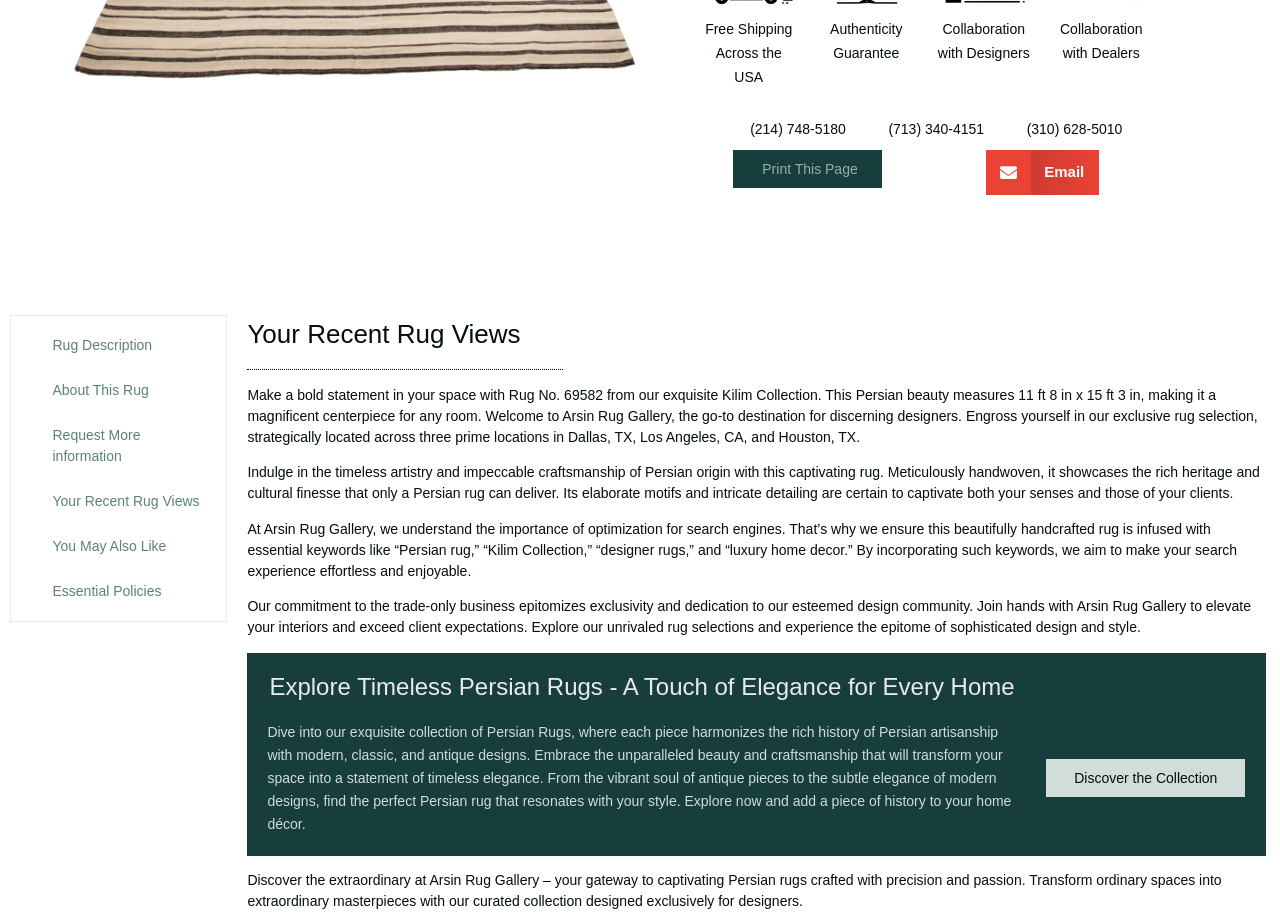Give a one-word or one-phrase response to the question: 
What is the name of the rug collection?

Kilim Collection